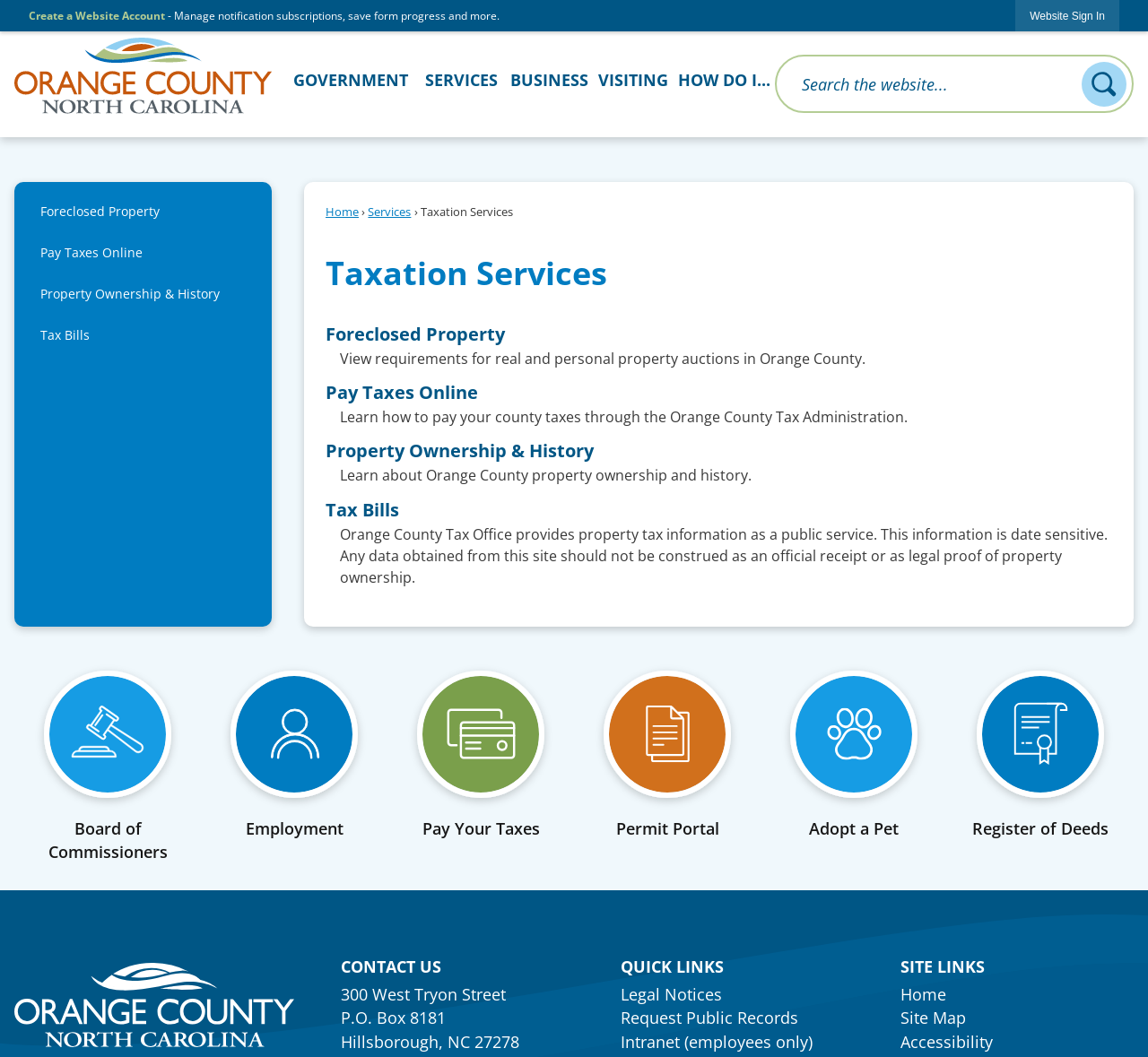Find the UI element described as: "Website Sign In" and predict its bounding box coordinates. Ensure the coordinates are four float numbers between 0 and 1, [left, top, right, bottom].

[0.885, 0.0, 0.975, 0.03]